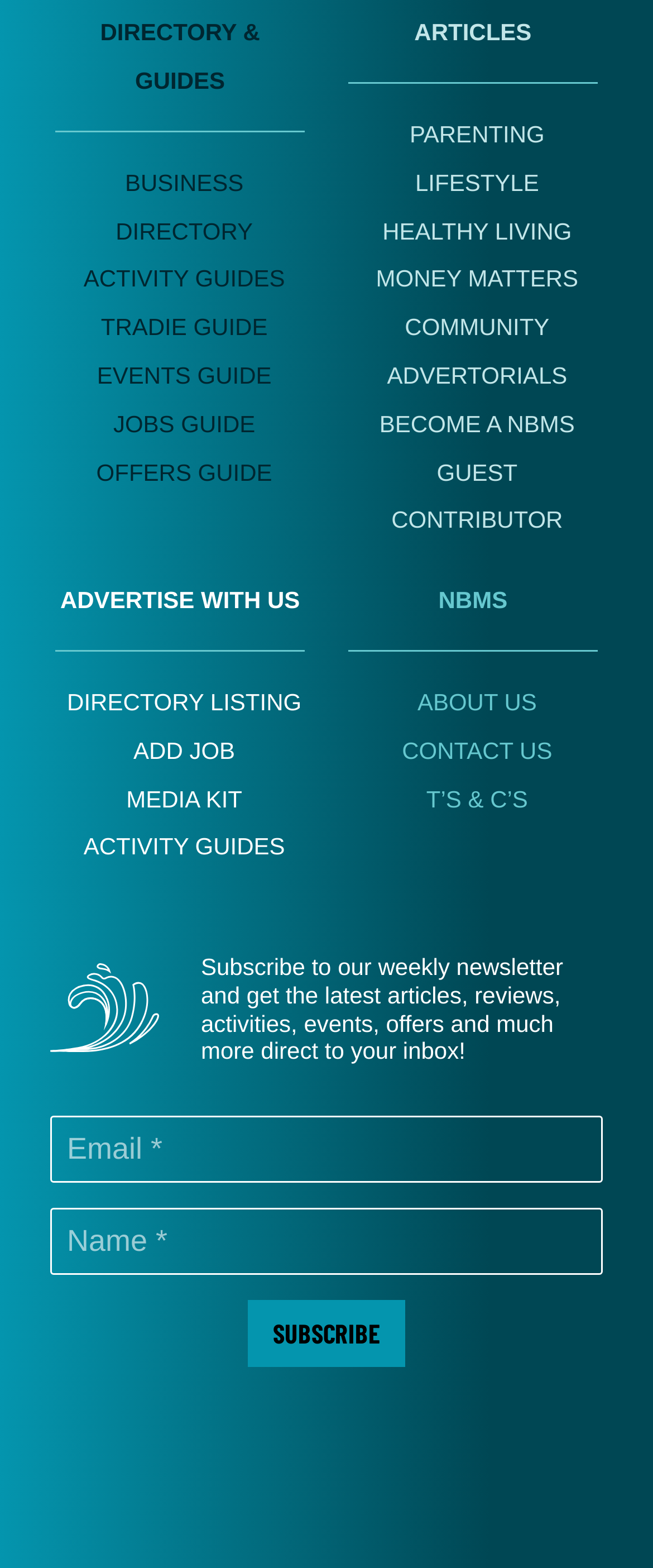Please determine the bounding box coordinates for the UI element described here. Use the format (top-left x, top-left y, bottom-right x, bottom-right y) with values bounded between 0 and 1: Events Guide

[0.149, 0.231, 0.416, 0.248]